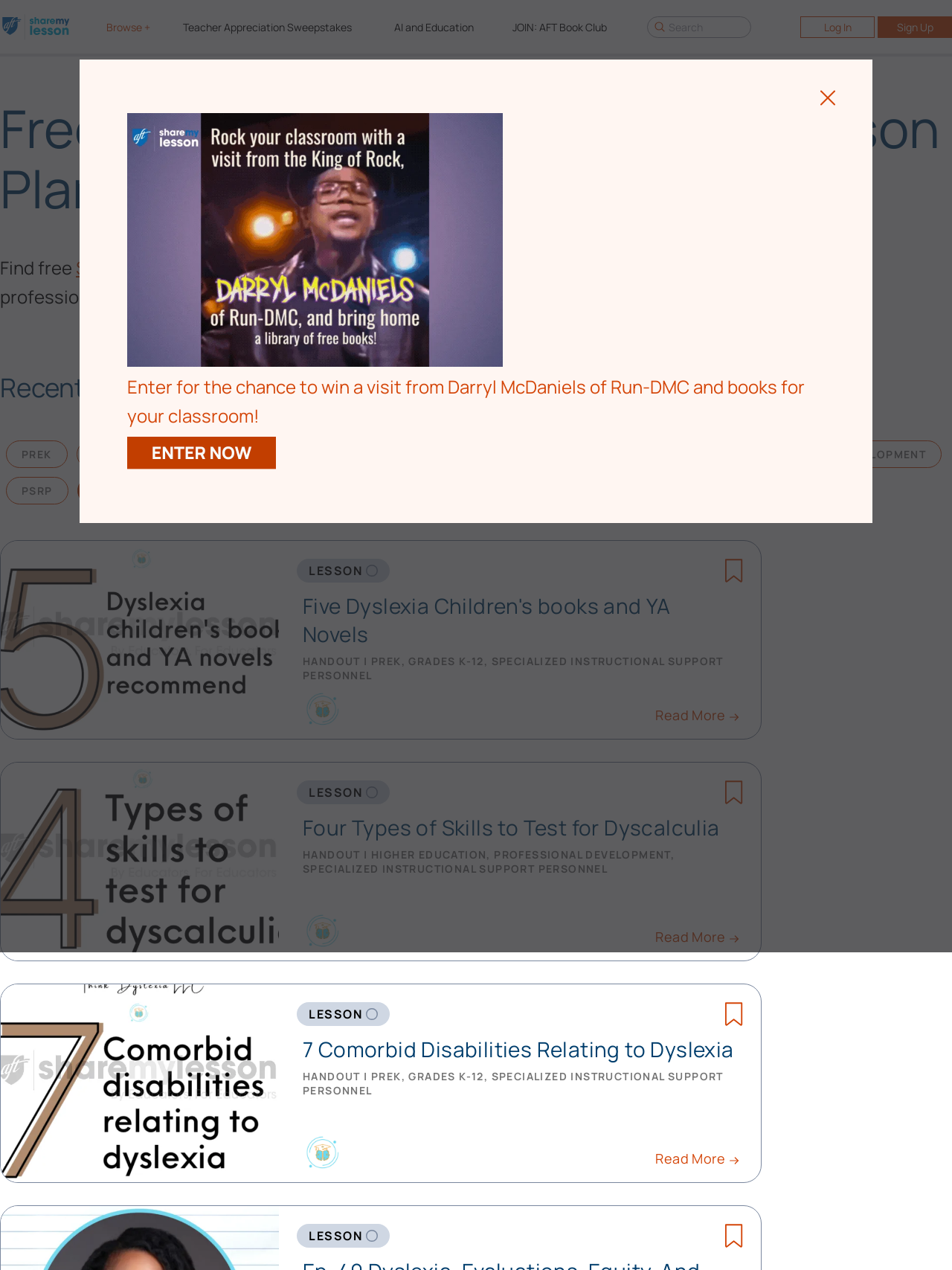Based on what you see in the screenshot, provide a thorough answer to this question: How many types of skills are tested for Dyscalculia?

According to the lesson plan titled 'Four Types of Skills to Test for Dyscalculia', there are four types of skills that are tested for Dyscalculia. This information can be found in the link under the 'Recent Specific Learning Disability Lesson Plans & Resources' heading.